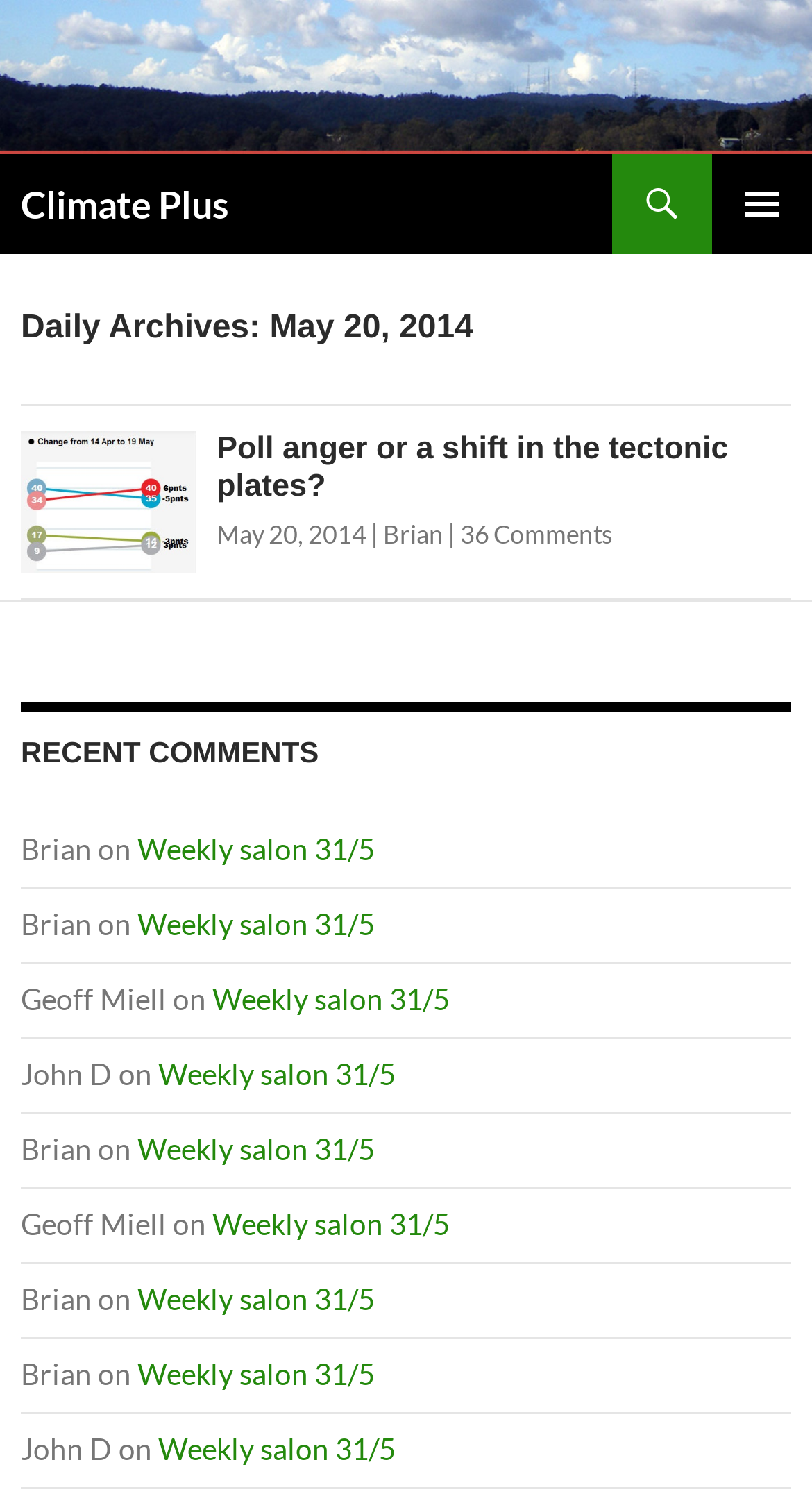What is the name of the author of the article?
Look at the screenshot and provide an in-depth answer.

I found the name of the author by looking at the link 'Brian' which is a sub-element of the article element.